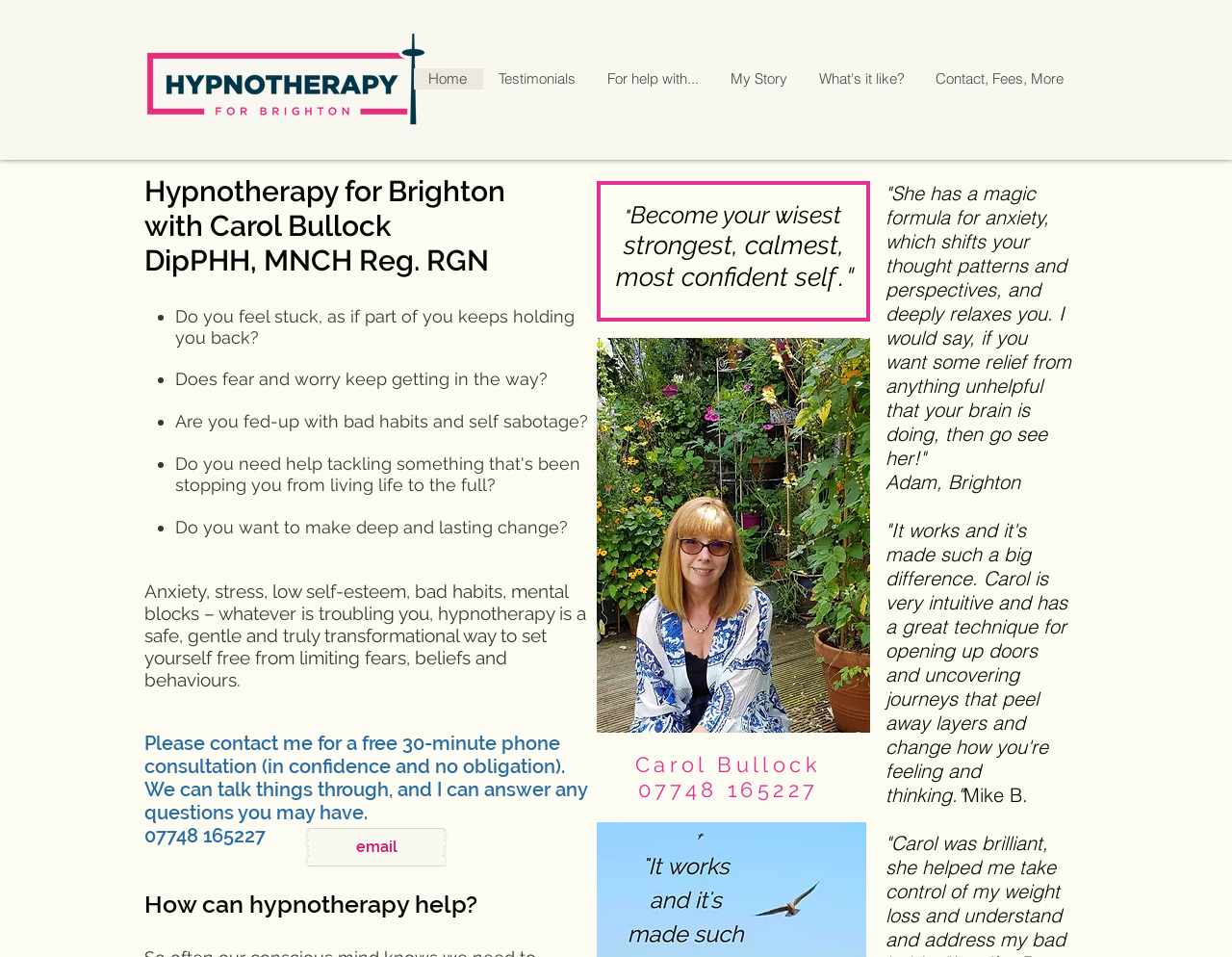Identify and provide the bounding box coordinates of the UI element described: "My Story". The coordinates should be formatted as [left, top, right, bottom], with each number being a float between 0 and 1.

[0.58, 0.071, 0.652, 0.094]